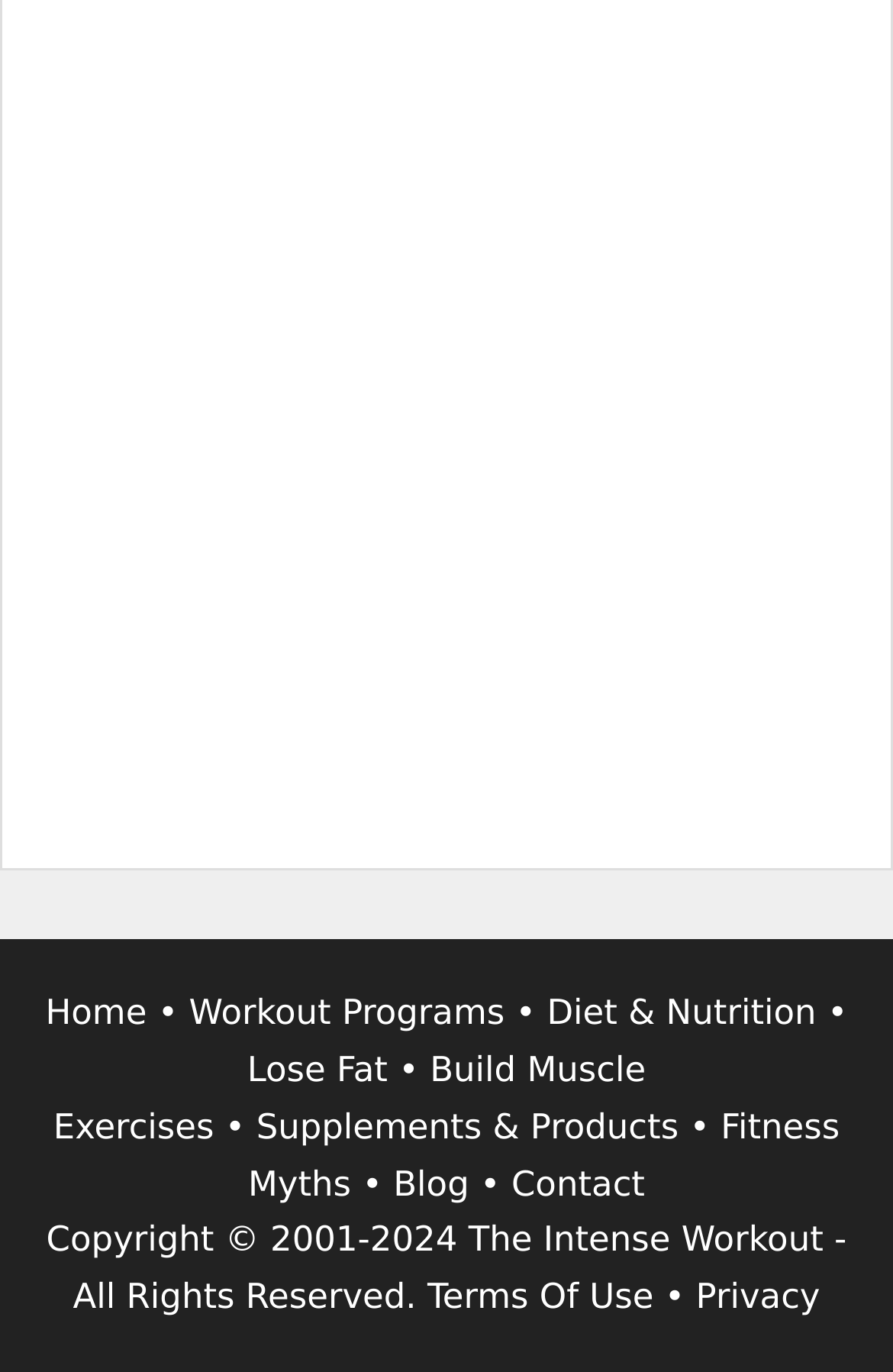Kindly respond to the following question with a single word or a brief phrase: 
What is the first link on the top navigation bar?

Home